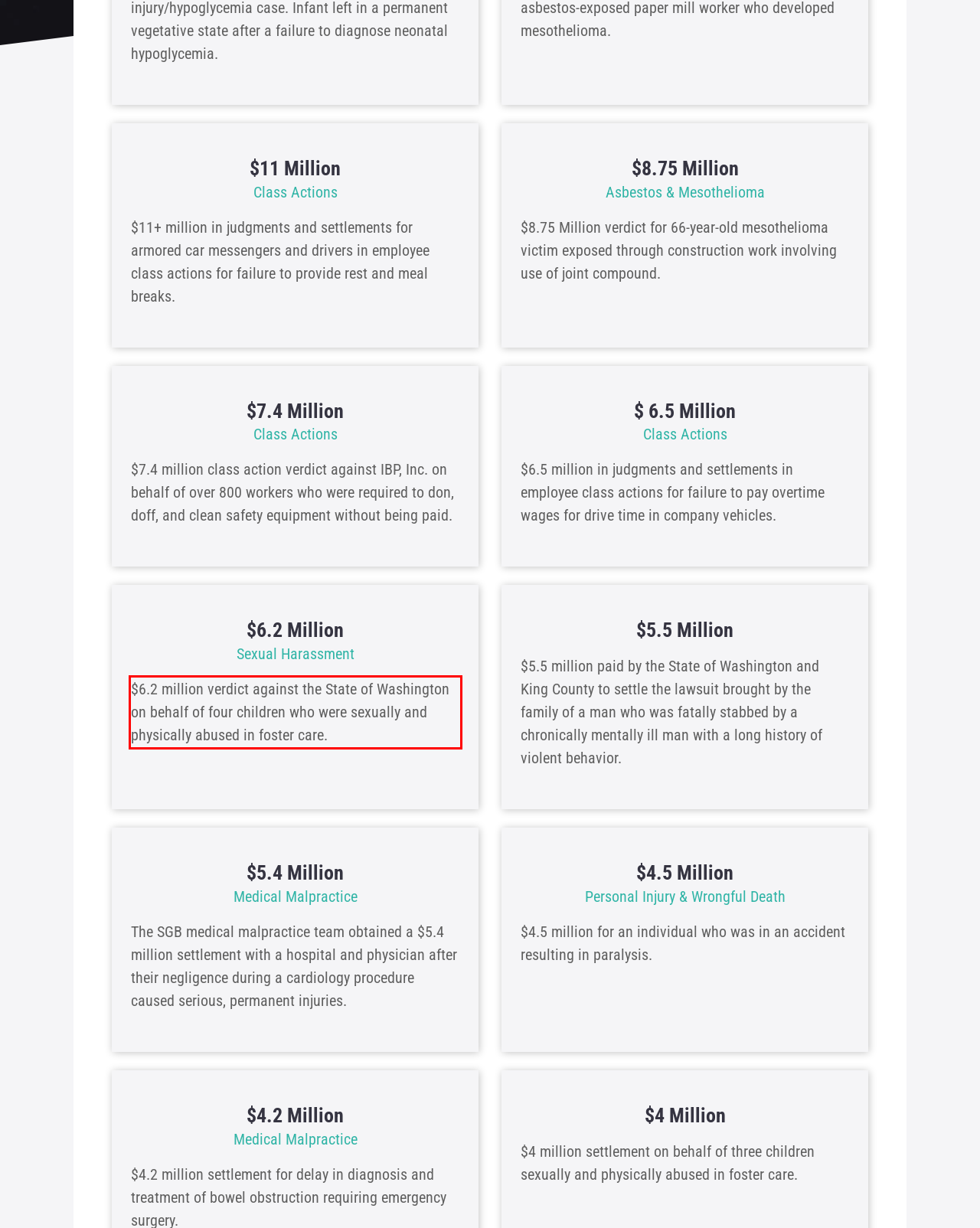You are given a webpage screenshot with a red bounding box around a UI element. Extract and generate the text inside this red bounding box.

$6.2 million verdict against the State of Washington on behalf of four children who were sexually and physically abused in foster care.